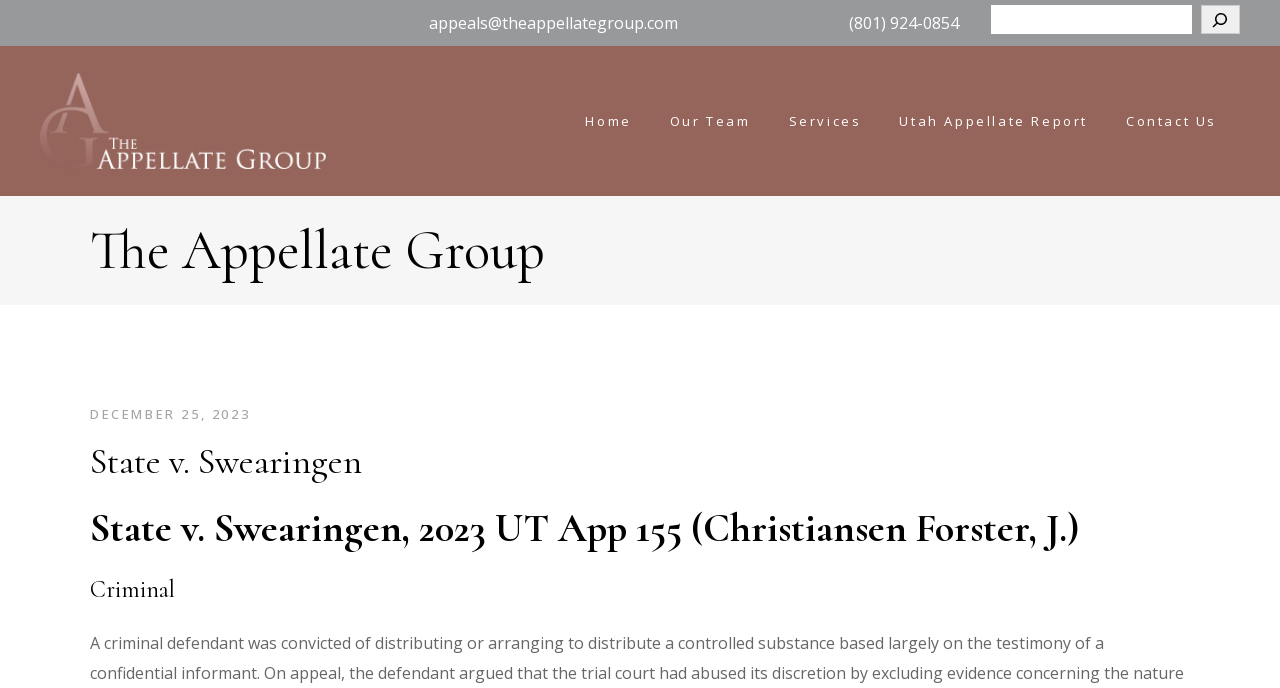Present a detailed account of what is displayed on the webpage.

The webpage appears to be a law firm's website, specifically a page about a court case, State v. Swearingen. At the top left, there is a logo of the law firm, The Appellate Group, accompanied by three images of the logo in different styles. 

Below the logo, there is a navigation menu with links to different pages, including Home, Our Team, Services, Utah Appellate Report, and Contact Us. 

On the top right, there is a search bar with a search button and a small image inside the button. Above the search bar, there are two links, one for email and one for phone number.

The main content of the page is divided into sections. The first section has a heading with the title of the law firm, The Appellate Group. 

Below that, there is a section with a heading that displays the date, December 25, 2023. 

The next section has a heading with the title of the court case, State v. Swearingen, followed by a subheading with more details about the case. 

Finally, there is a section with a heading that categorizes the case as Criminal, which is likely related to the meta description that mentions a criminal defendant being convicted of distributing a controlled substance.